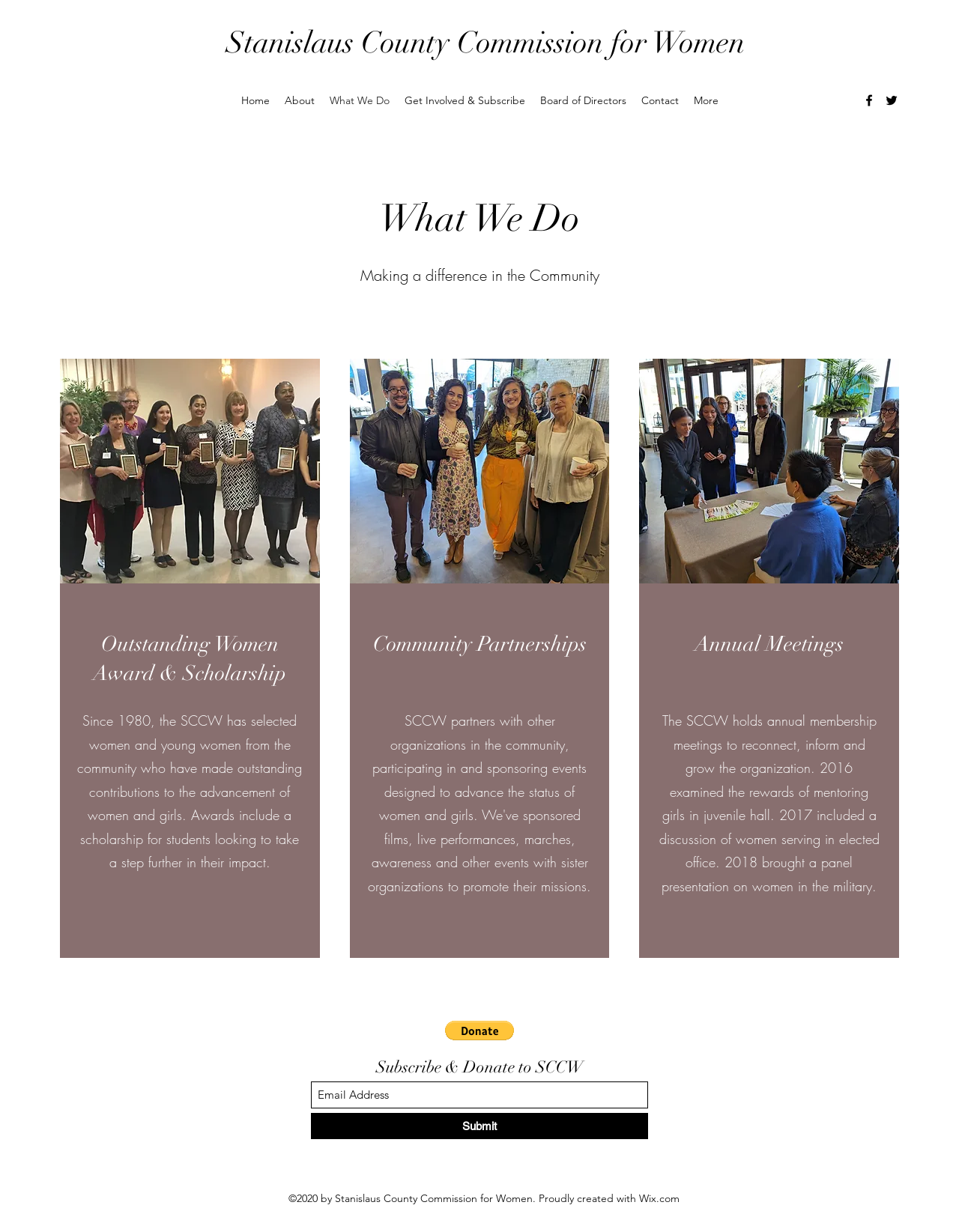What is the platform used to create this website?
Please utilize the information in the image to give a detailed response to the question.

The platform used to create this website can be found in the footer section, where it is written as 'Proudly created with Wix.com'.